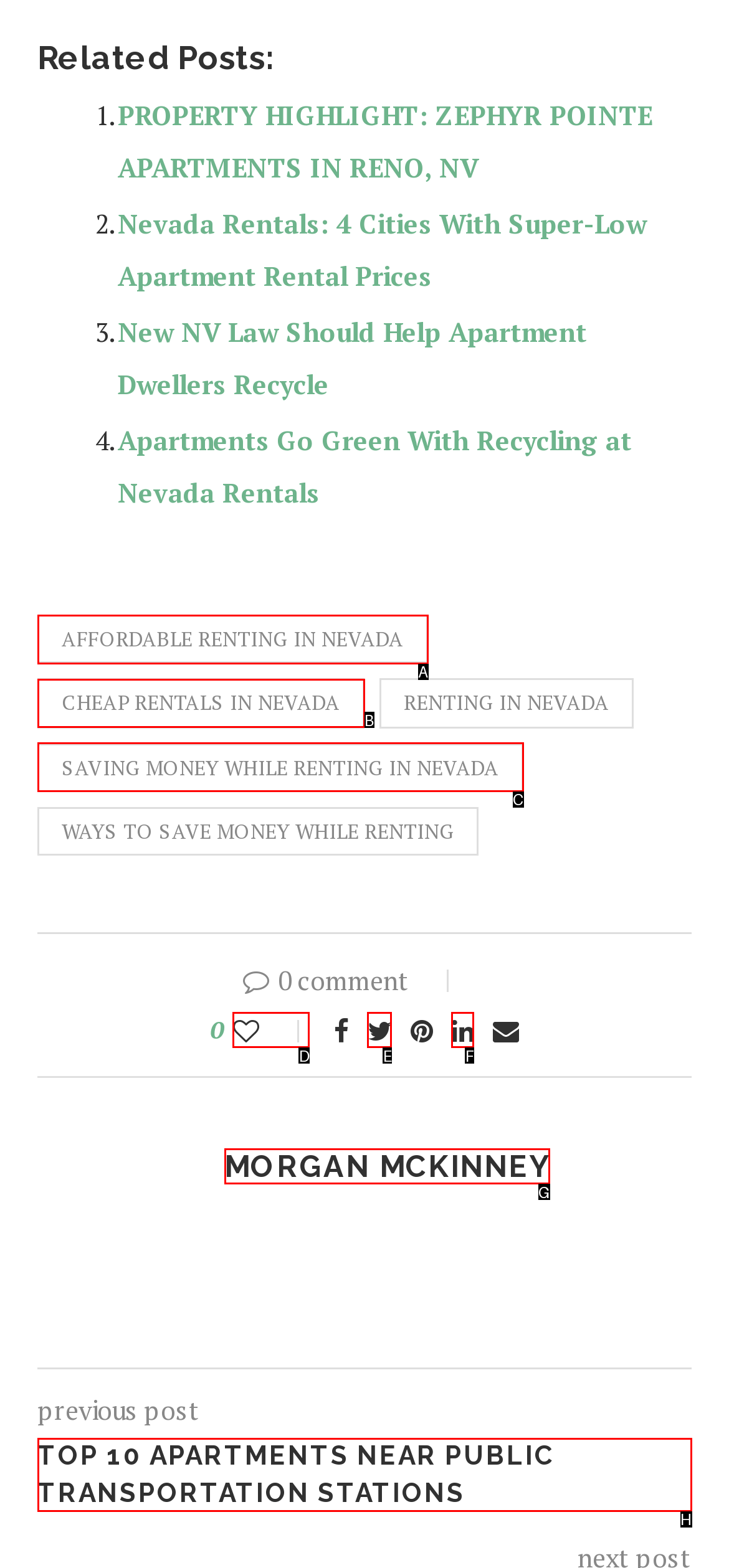Tell me which one HTML element best matches the description: Morgan McKinney Answer with the option's letter from the given choices directly.

G